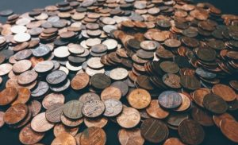Explain the image with as much detail as possible.

The image depicts a close-up view of a vast collection of pennies, showcasing their copper-brown hues and varied conditions as they are scattered across a flat surface. This visual is emblematic of the concept of penny stocks, which are often considered affordable investments with the potential for significant returns. The theme aligns with discussions on investment strategies involving low-cost stocks, particularly highlighted in the article sections related to penny stocks. The juxtaposition of these coins reflects the allure of seeking growth from small initial investments, resonating with investors intrigued by the dynamics of small-cap opportunities in the market.